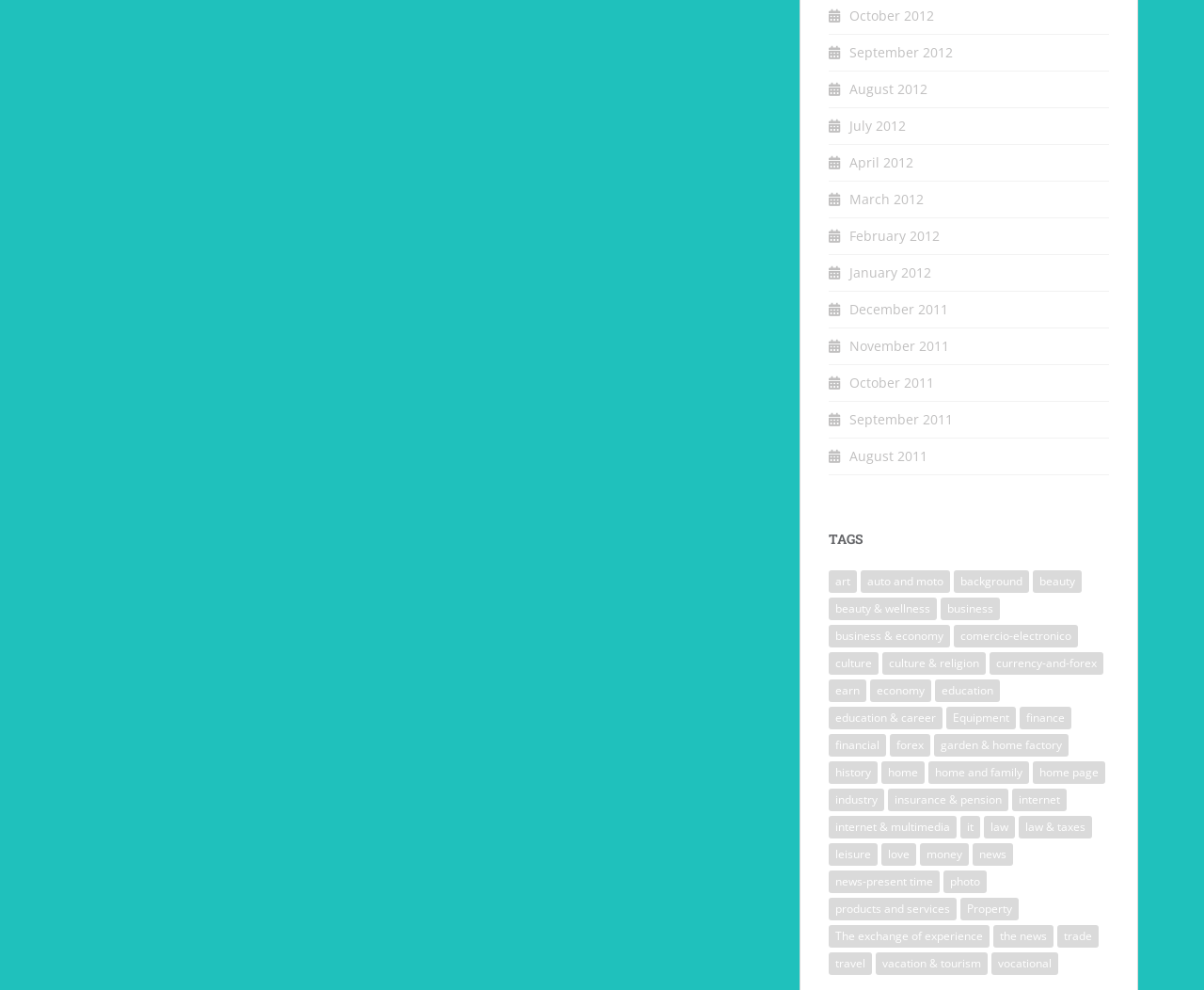Using the given description, provide the bounding box coordinates formatted as (top-left x, top-left y, bottom-right x, bottom-right y), with all values being floating point numbers between 0 and 1. Description: August 2011

[0.705, 0.451, 0.77, 0.469]